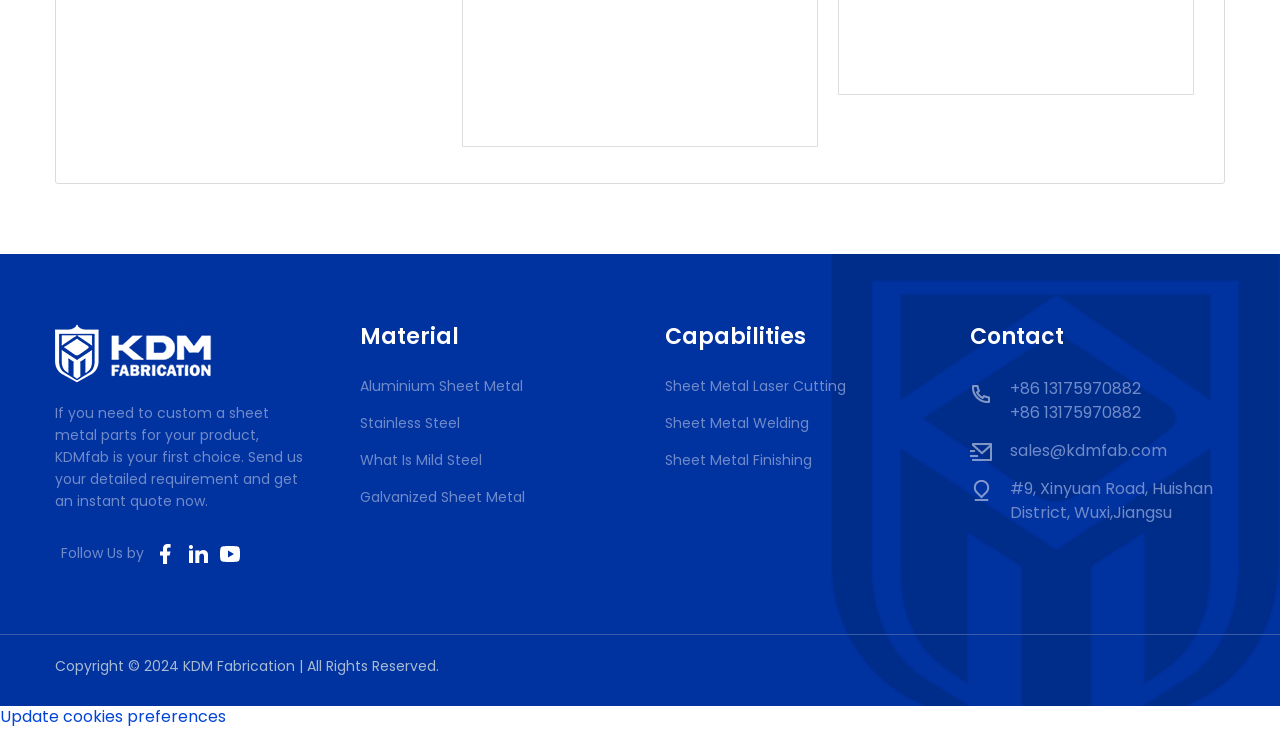Use a single word or phrase to respond to the question:
What materials does the company work with?

Aluminium Sheet Metal, Stainless Steel, Mild Steel, Galvanized Sheet Metal